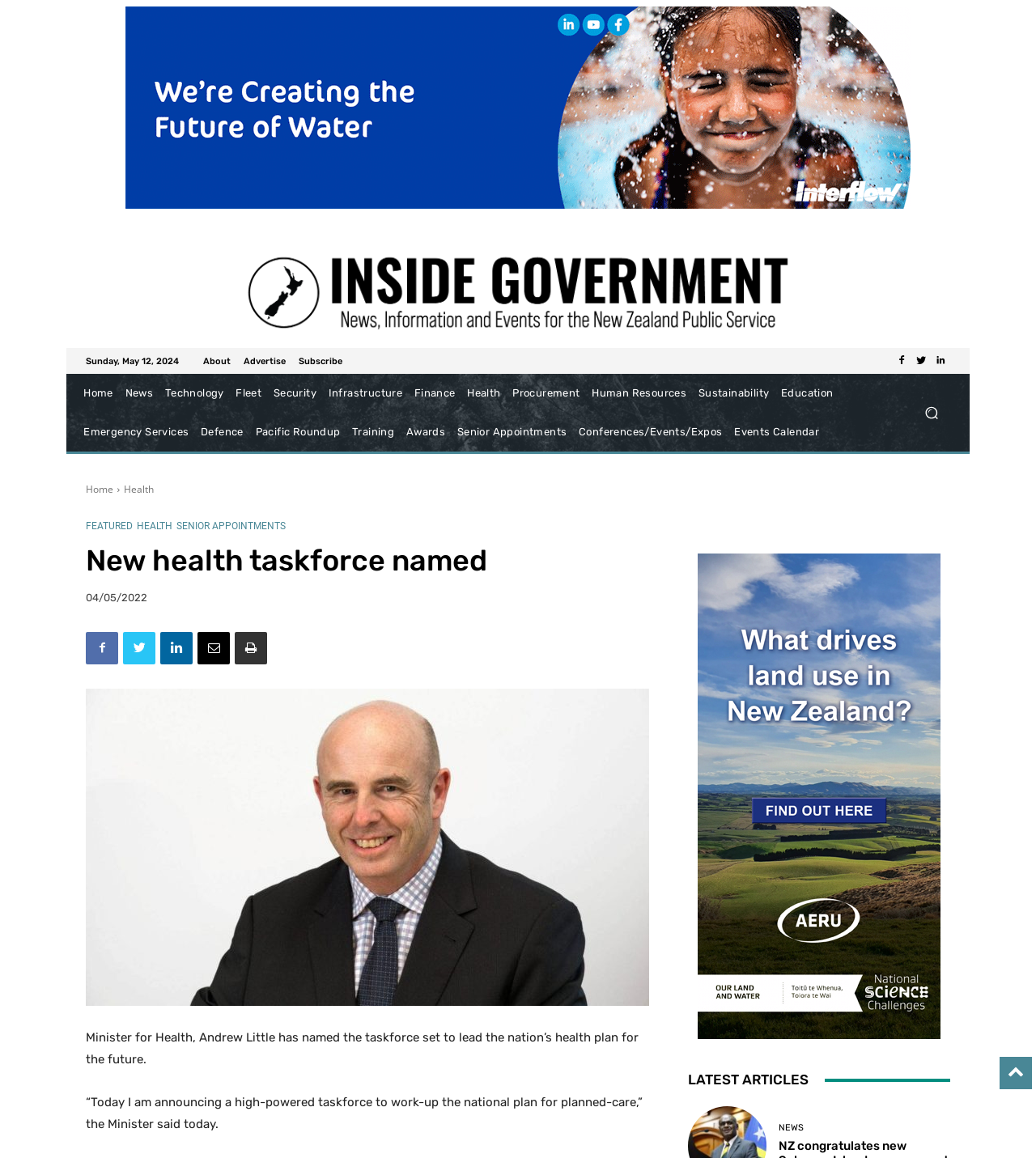Provide the bounding box coordinates, formatted as (top-left x, top-left y, bottom-right x, bottom-right y), with all values being floating point numbers between 0 and 1. Identify the bounding box of the UI element that matches the description: Emergency Services

[0.075, 0.357, 0.188, 0.39]